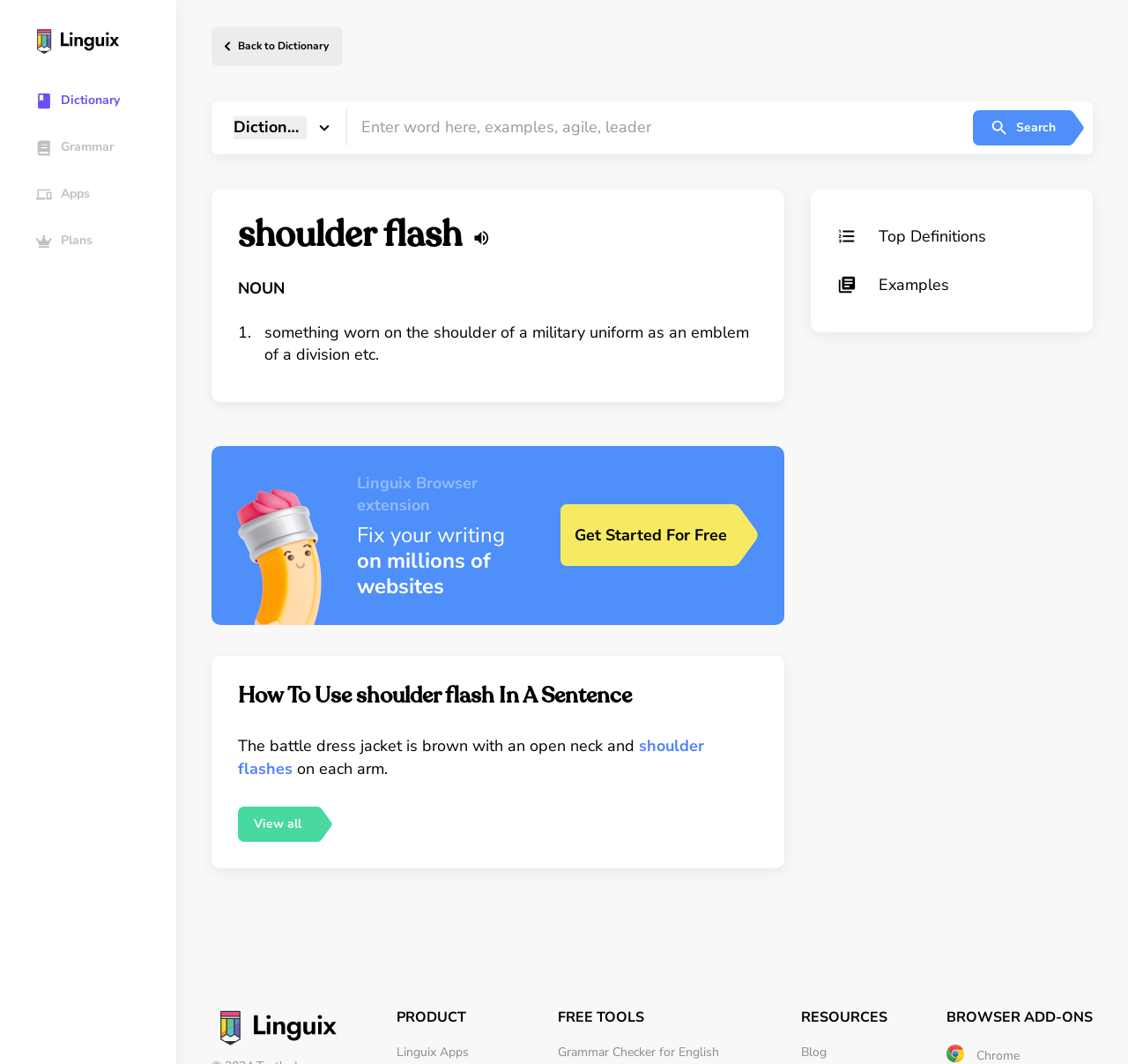Please provide a one-word or phrase answer to the question: 
What is the name of the browser extension mentioned?

Linguix Browser extension